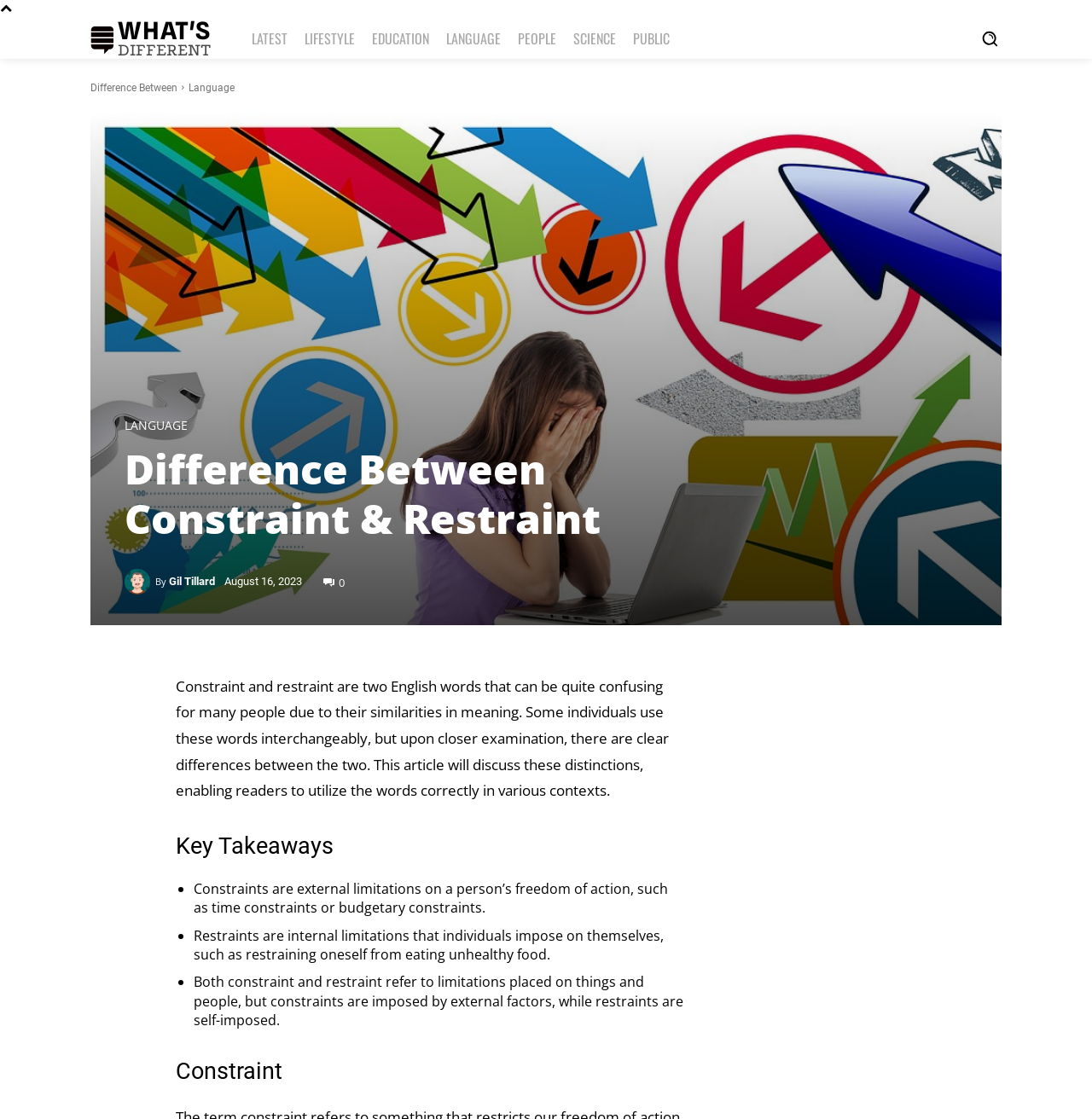What is the purpose of this article?
We need a detailed and exhaustive answer to the question. Please elaborate.

The article aims to enable readers to utilize the words 'constraint' and 'restraint' correctly in various contexts by discussing their differences and providing examples to illustrate these distinctions.